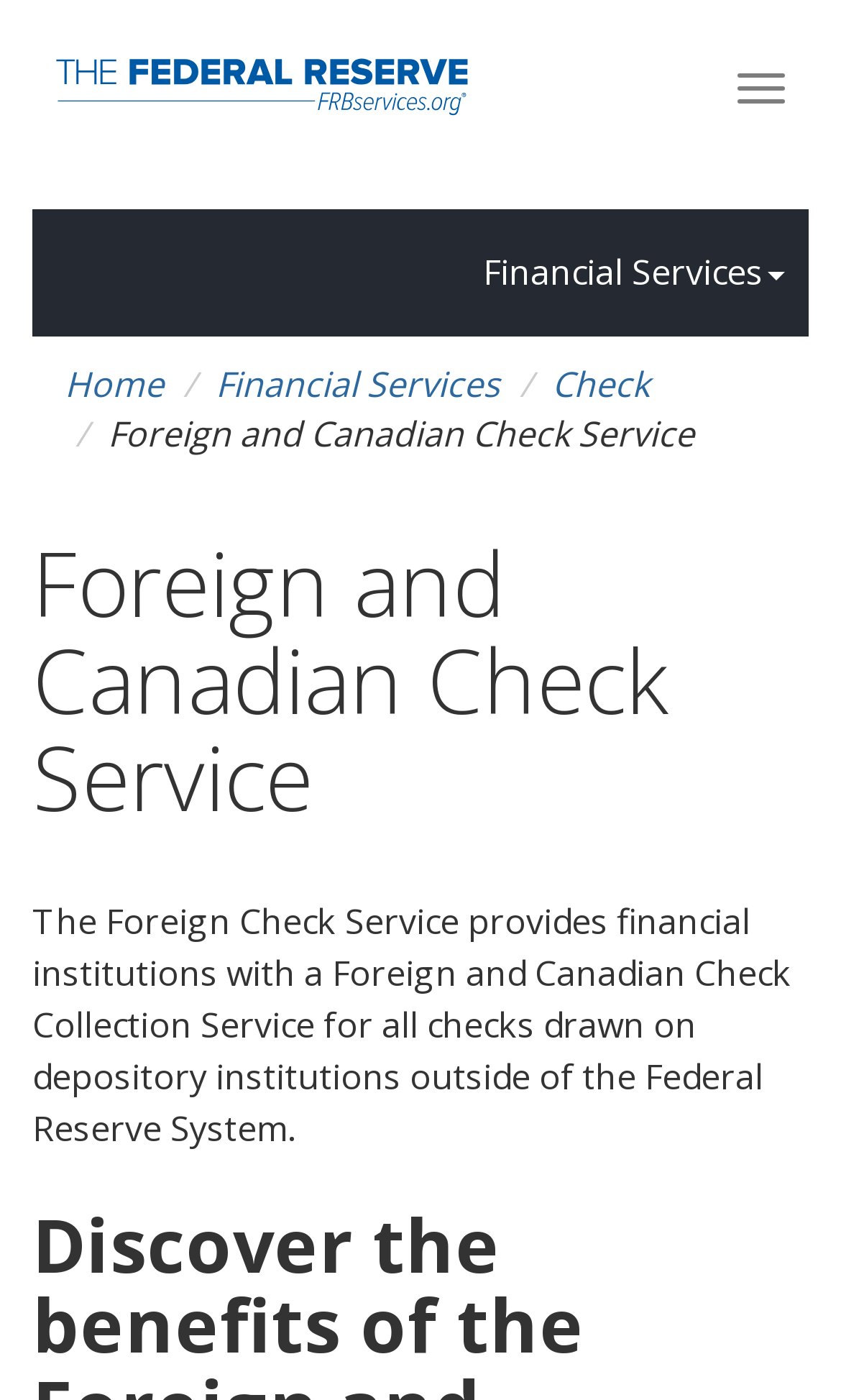Create a detailed description of the webpage's content and layout.

The webpage is about the Foreign and Canadian Check Service, which is a financial service provided by the Federal Reserve. At the top left of the page, there is an image of the Federal Reserve logo. 

On the top right, there are two buttons: "Toggle navigation" and "Financial Services". The "Financial Services" button is positioned slightly above the "Toggle navigation" button. 

Below the buttons, there is a navigation bar with three links: "Home", "Financial Services", and "Check". These links are aligned horizontally and are positioned near the top of the page.

The main content of the page is headed by a large heading that reads "Foreign and Canadian Check Service", which spans almost the entire width of the page. Below the heading, there is a brief description of the service, which explains that it provides financial institutions with a foreign and Canadian check collection service for all checks drawn on depository institutions outside of the Federal Reserve System. This description is positioned in the middle of the page and takes up a significant amount of space.